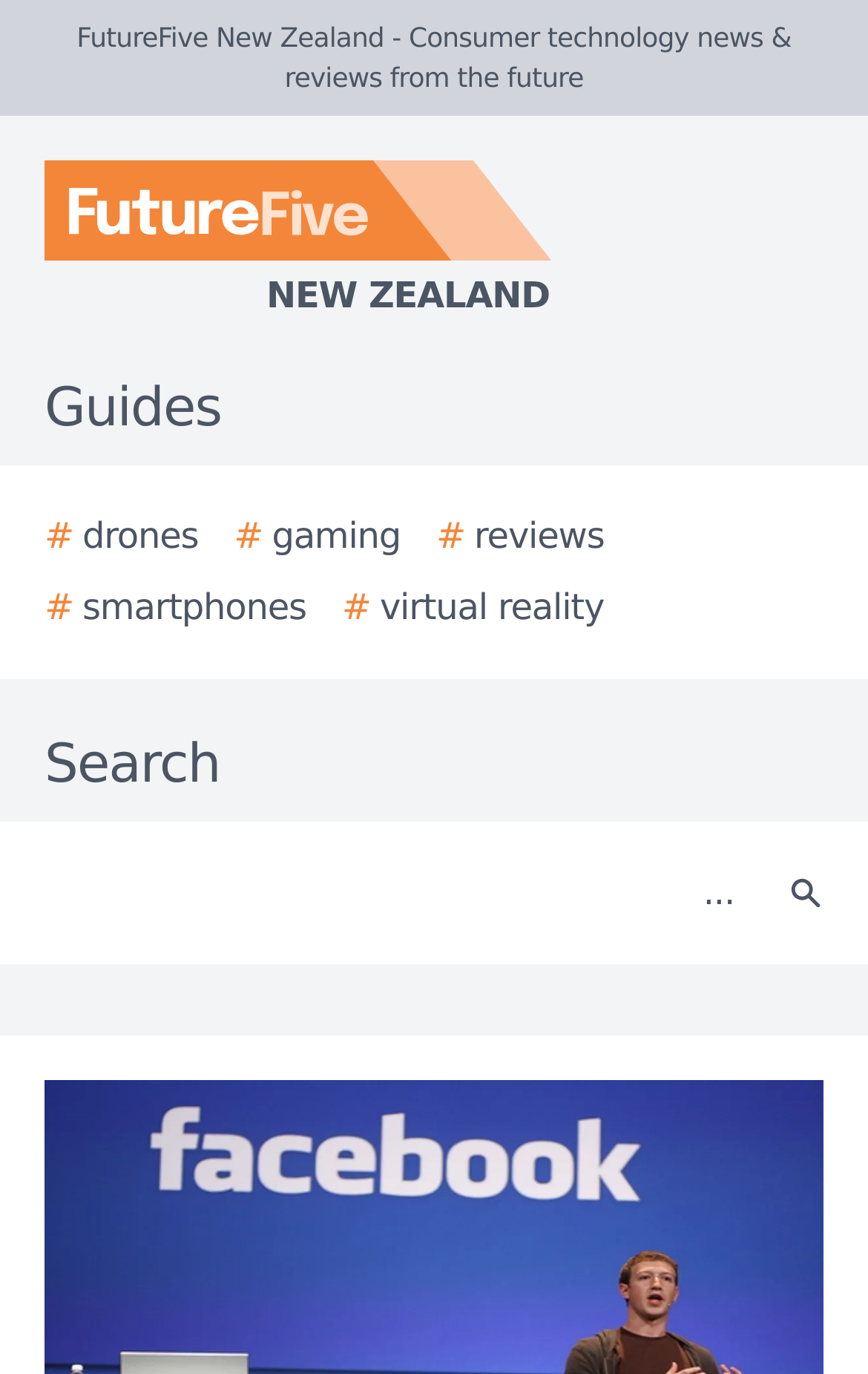Is the search function required?
Refer to the image and provide a one-word or short phrase answer.

No